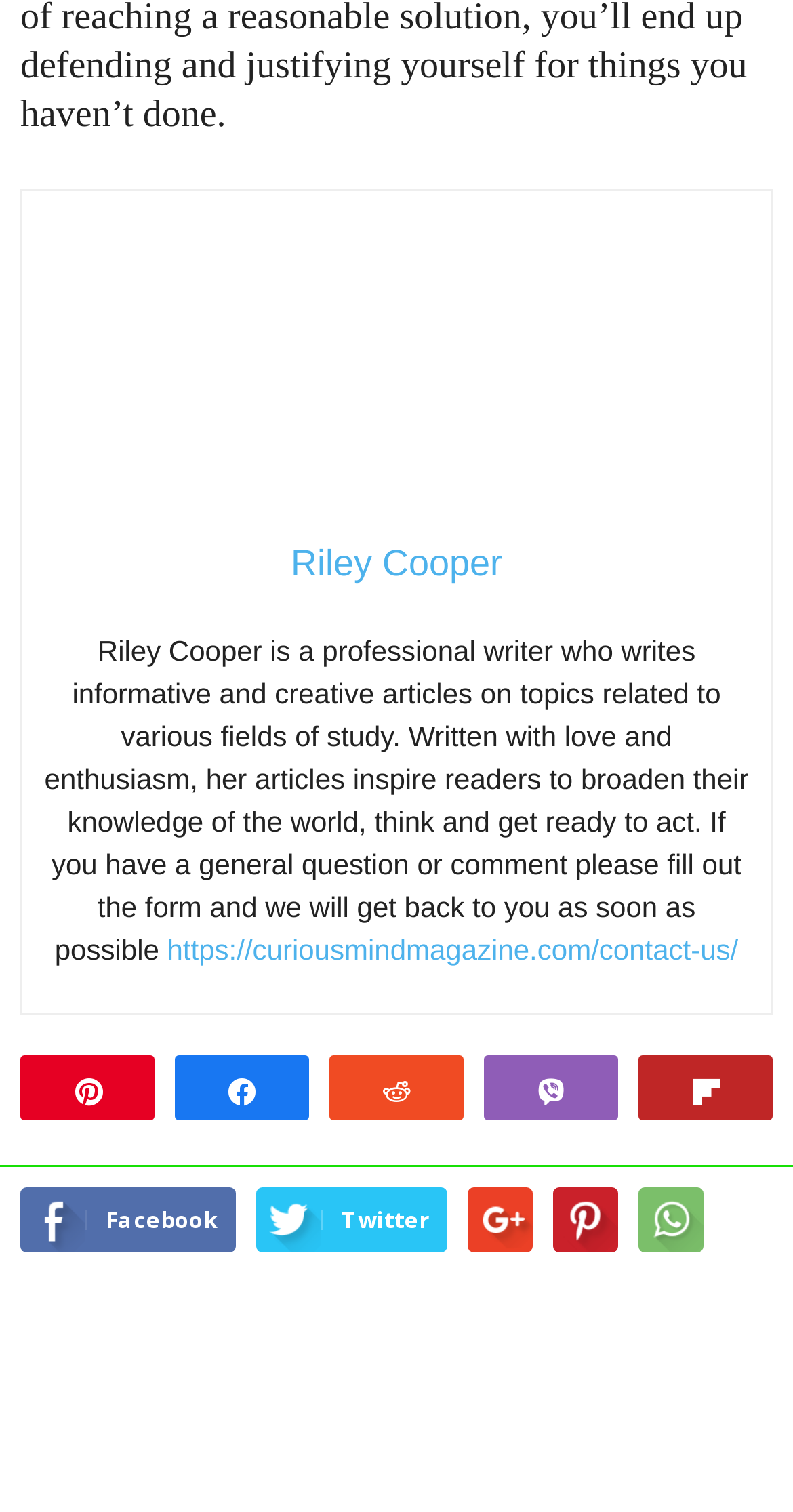Please give a succinct answer to the question in one word or phrase:
What is the purpose of the links at the bottom of the page?

To share the article